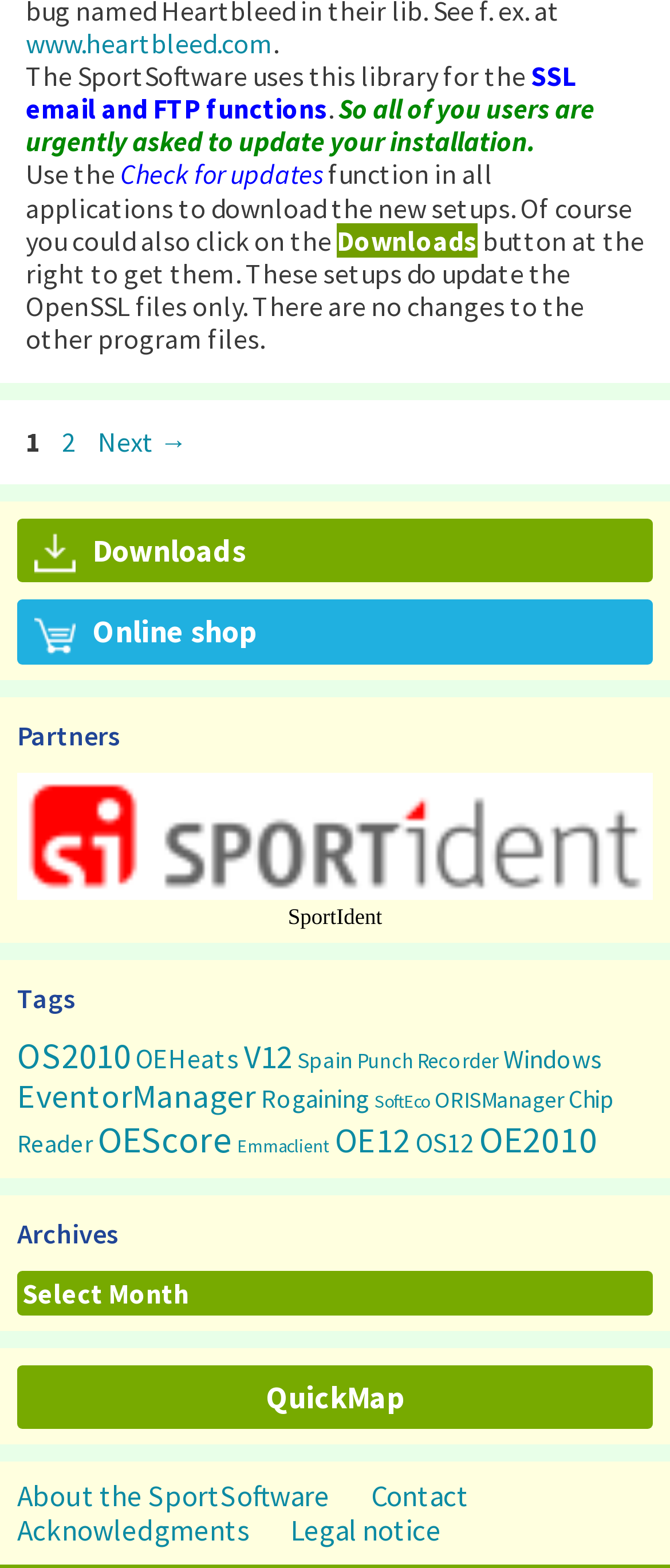Locate the bounding box of the UI element described by: "Page2" in the given webpage screenshot.

[0.079, 0.27, 0.126, 0.292]